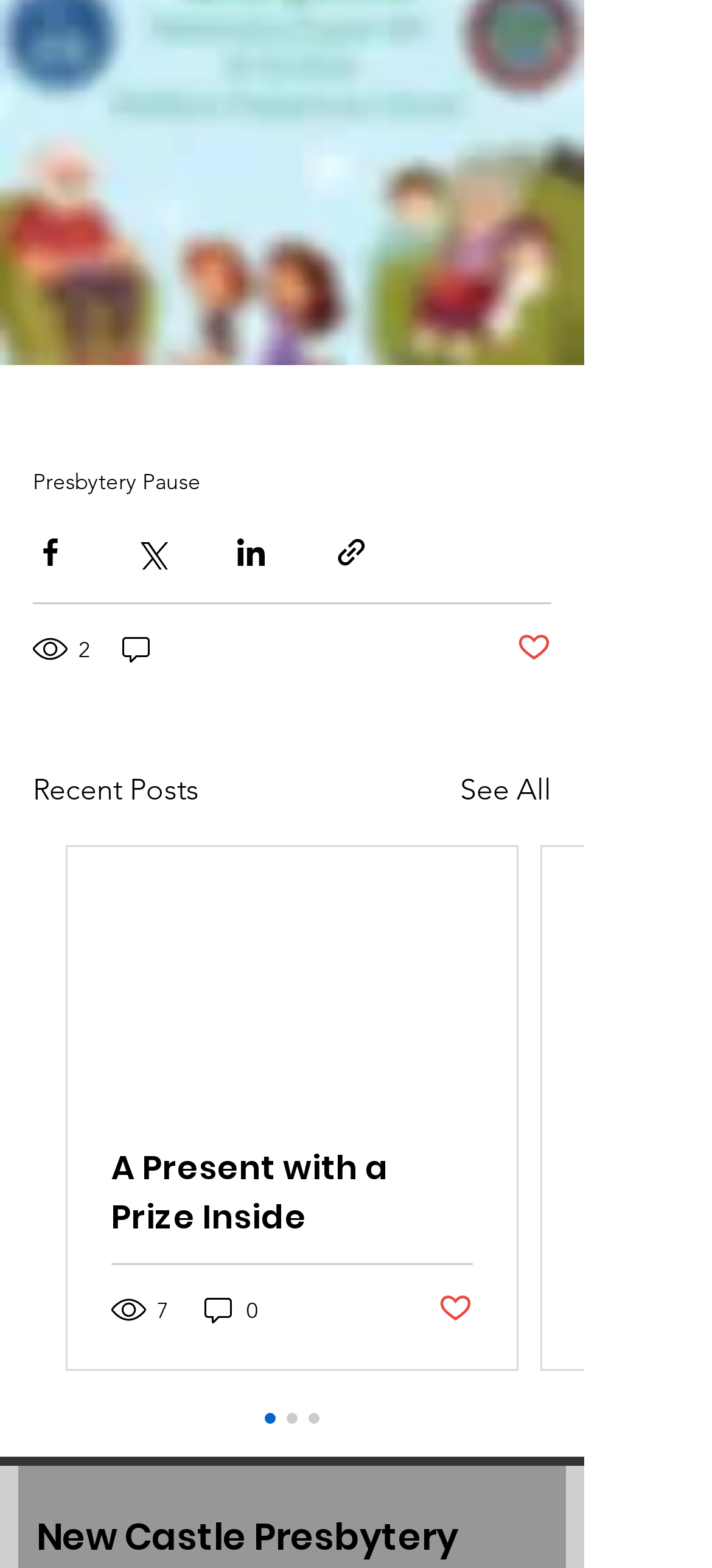Provide a brief response to the question using a single word or phrase: 
What is the title of the first post?

A Present with a Prize Inside